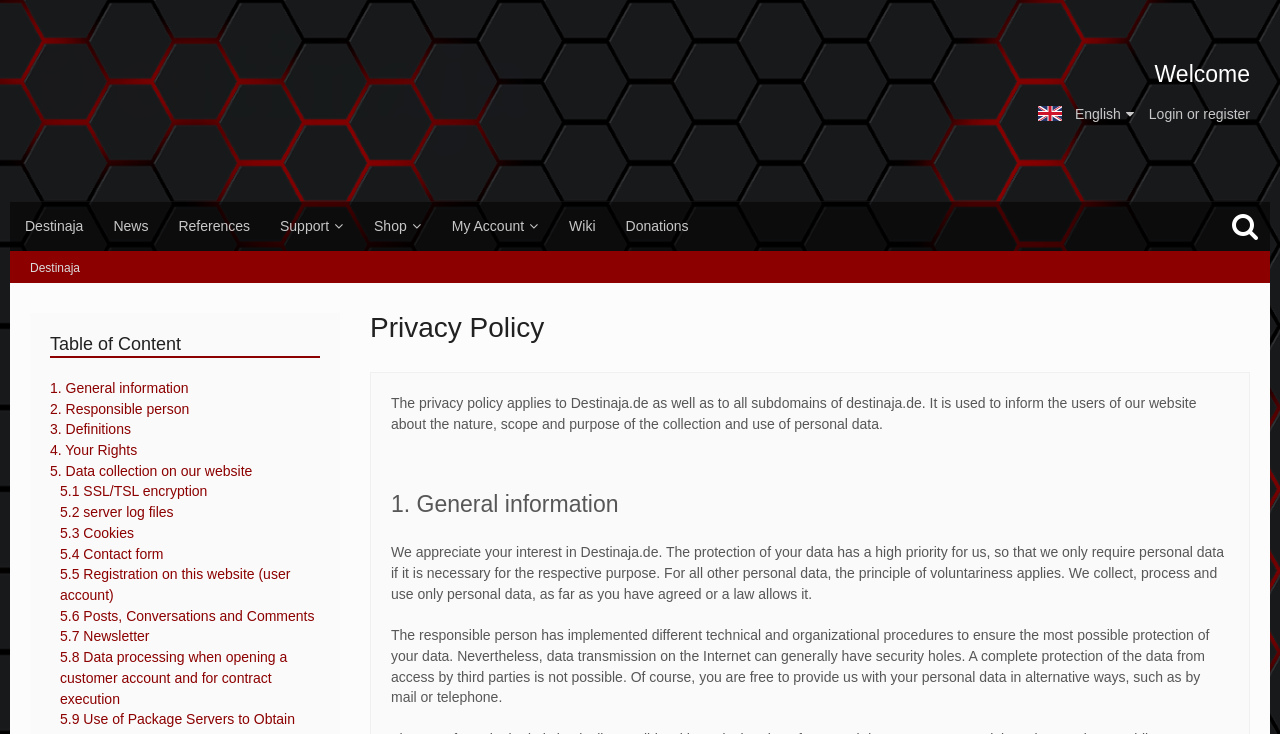Please identify the bounding box coordinates of the element's region that should be clicked to execute the following instruction: "Open Support page". The bounding box coordinates must be four float numbers between 0 and 1, i.e., [left, top, right, bottom].

[0.207, 0.274, 0.28, 0.342]